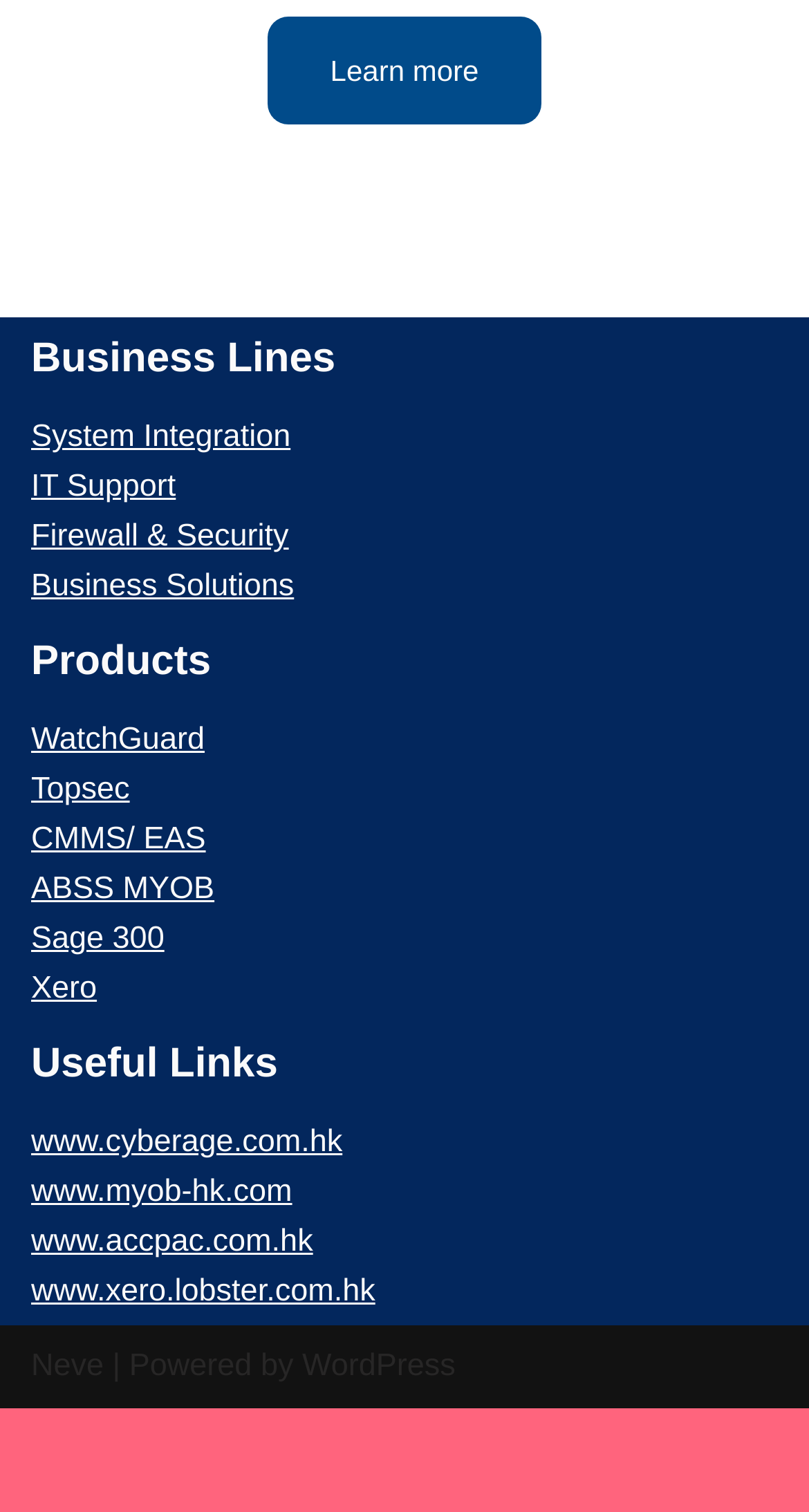How many categories are listed on the webpage?
Please respond to the question with a detailed and well-explained answer.

I identified three categories on the webpage: 'Business Lines', 'Products', and 'Useful Links', so there are 3 categories listed.